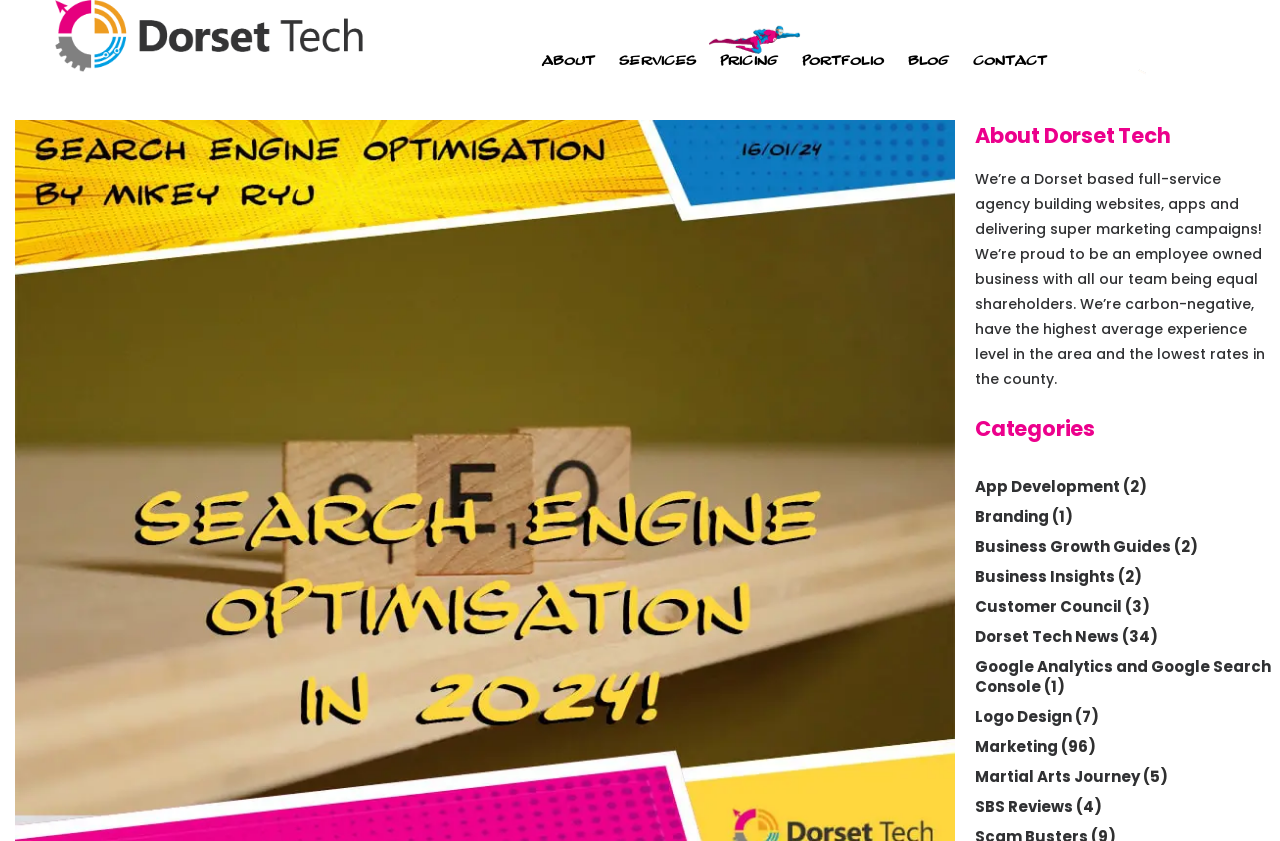Provide a short answer to the following question with just one word or phrase: What is the name of the company?

Dorset Tech